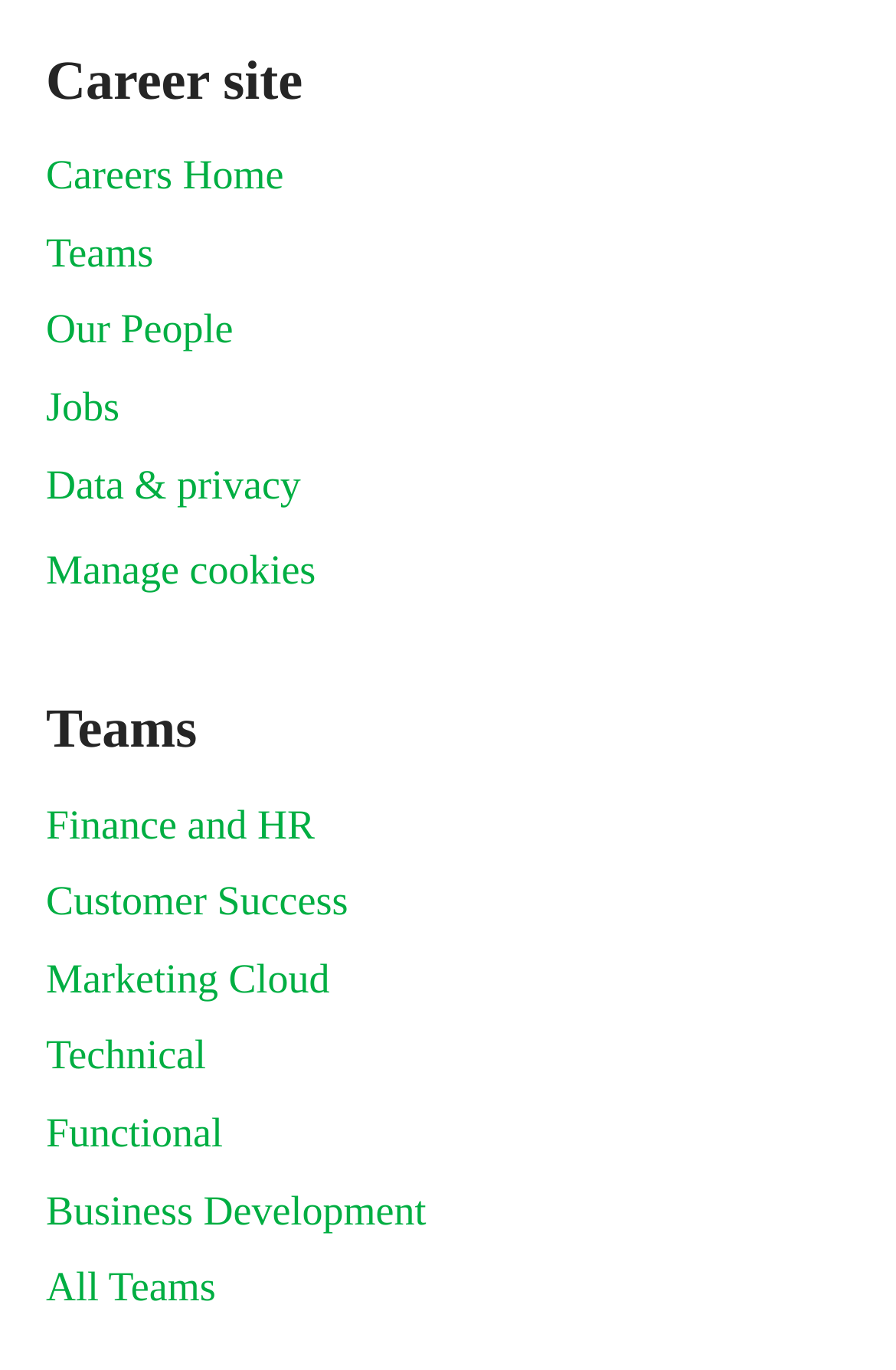Identify the bounding box coordinates necessary to click and complete the given instruction: "Browse All Teams".

[0.051, 0.916, 0.241, 0.963]